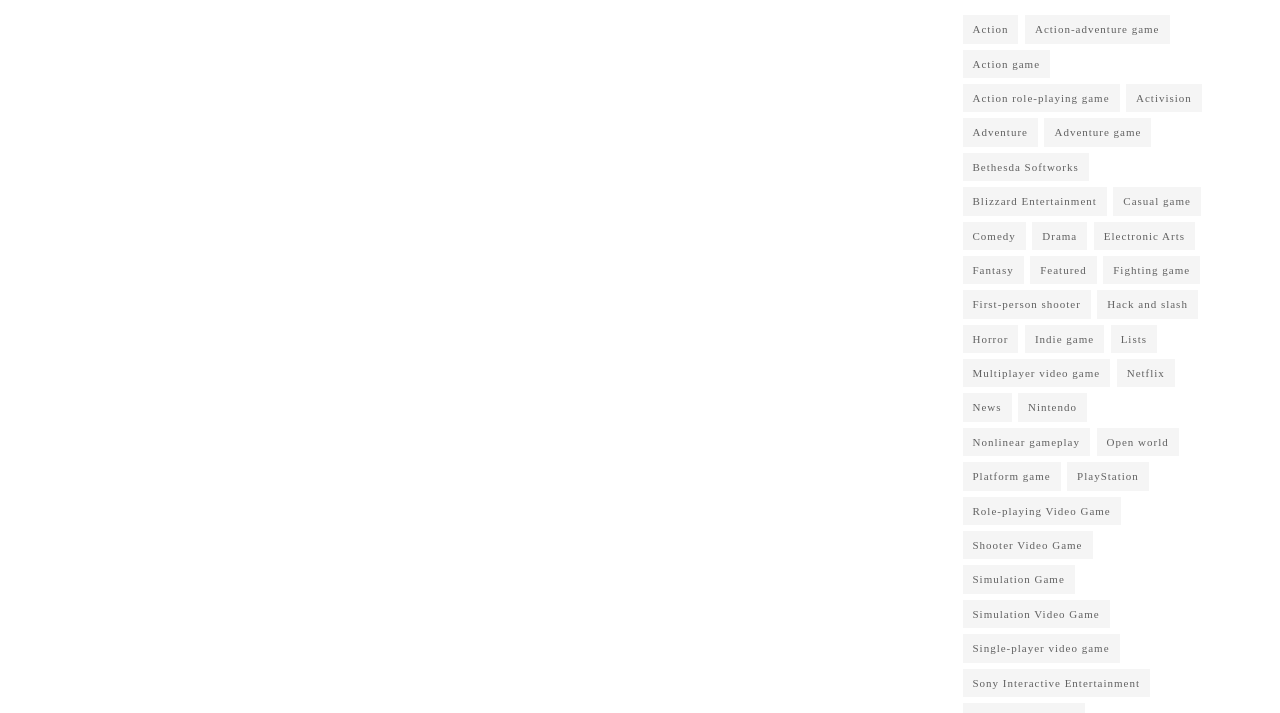Please indicate the bounding box coordinates for the clickable area to complete the following task: "View Bethesda Softworks games". The coordinates should be specified as four float numbers between 0 and 1, i.e., [left, top, right, bottom].

[0.752, 0.214, 0.851, 0.254]